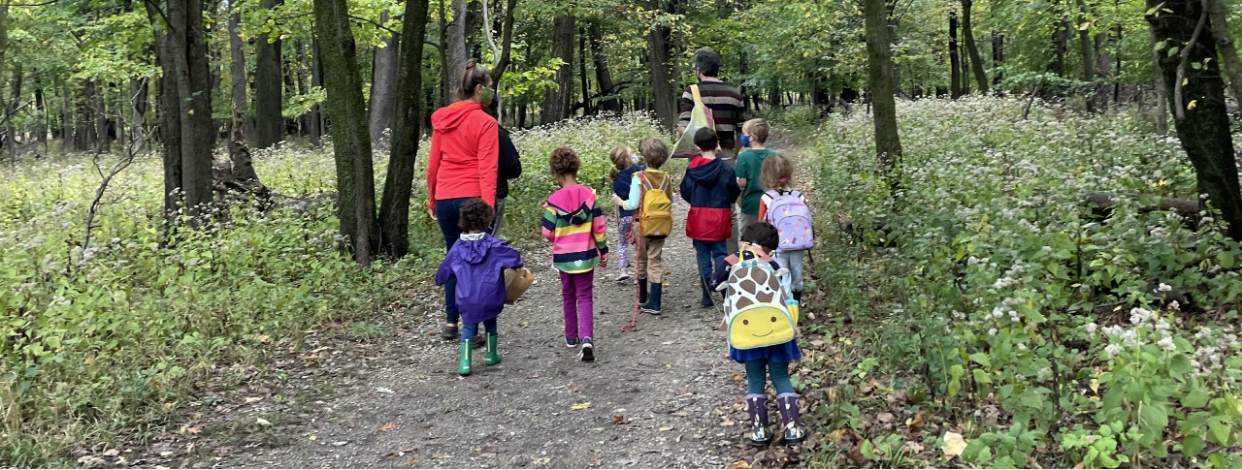Generate an elaborate caption for the image.

A group of children and adults are walking together along a nature trail, surrounded by lush greenery and wildflowers. The adults lead the way, with one woman wearing a bright red hoodie and another guiding from behind, while a diverse group of children follows closely. Each child carries a backpack, showcasing a variety of colors and designs, including a playful giraffe-themed bag. The atmosphere is vibrant and joyful, indicating a fun outing organized by the Community Organization for Near West Homeschoolers, emphasizing the connection with nature and community learning.